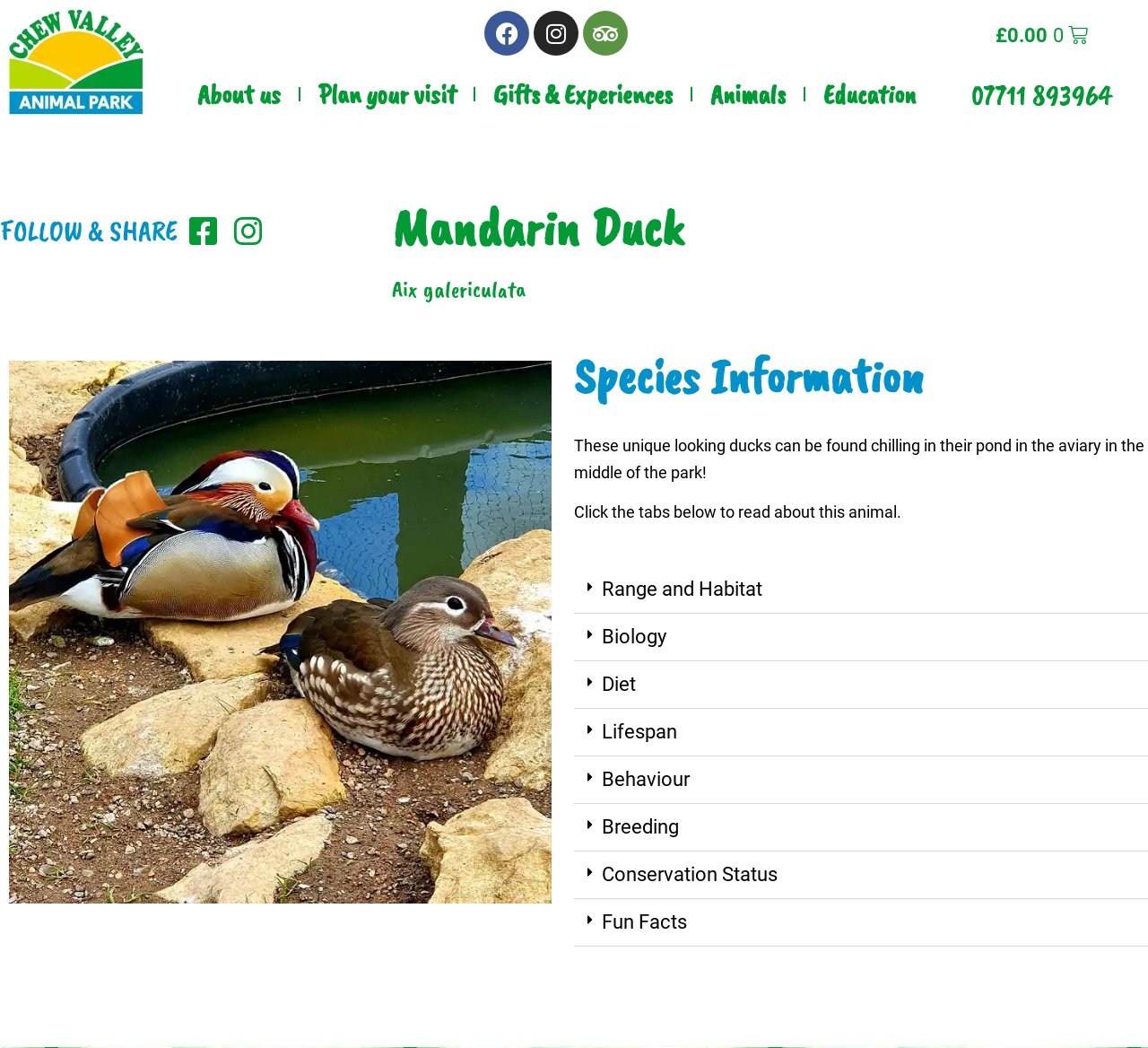Please specify the coordinates of the bounding box for the element that should be clicked to carry out this instruction: "Click the Facebook link". The coordinates must be four float numbers between 0 and 1, formatted as [left, top, right, bottom].

[0.422, 0.01, 0.461, 0.053]